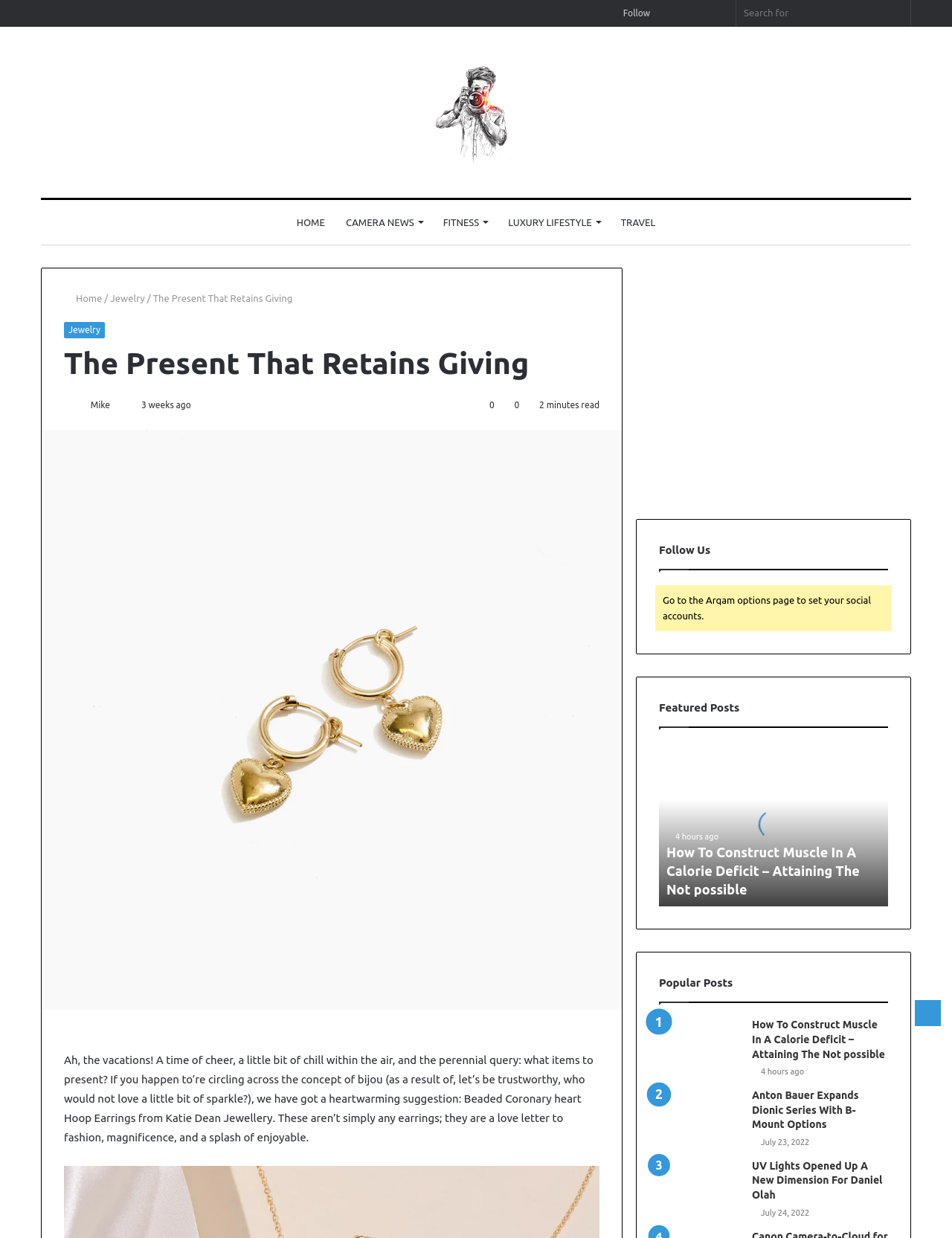Identify and extract the heading text of the webpage.

The Present That Retains Giving